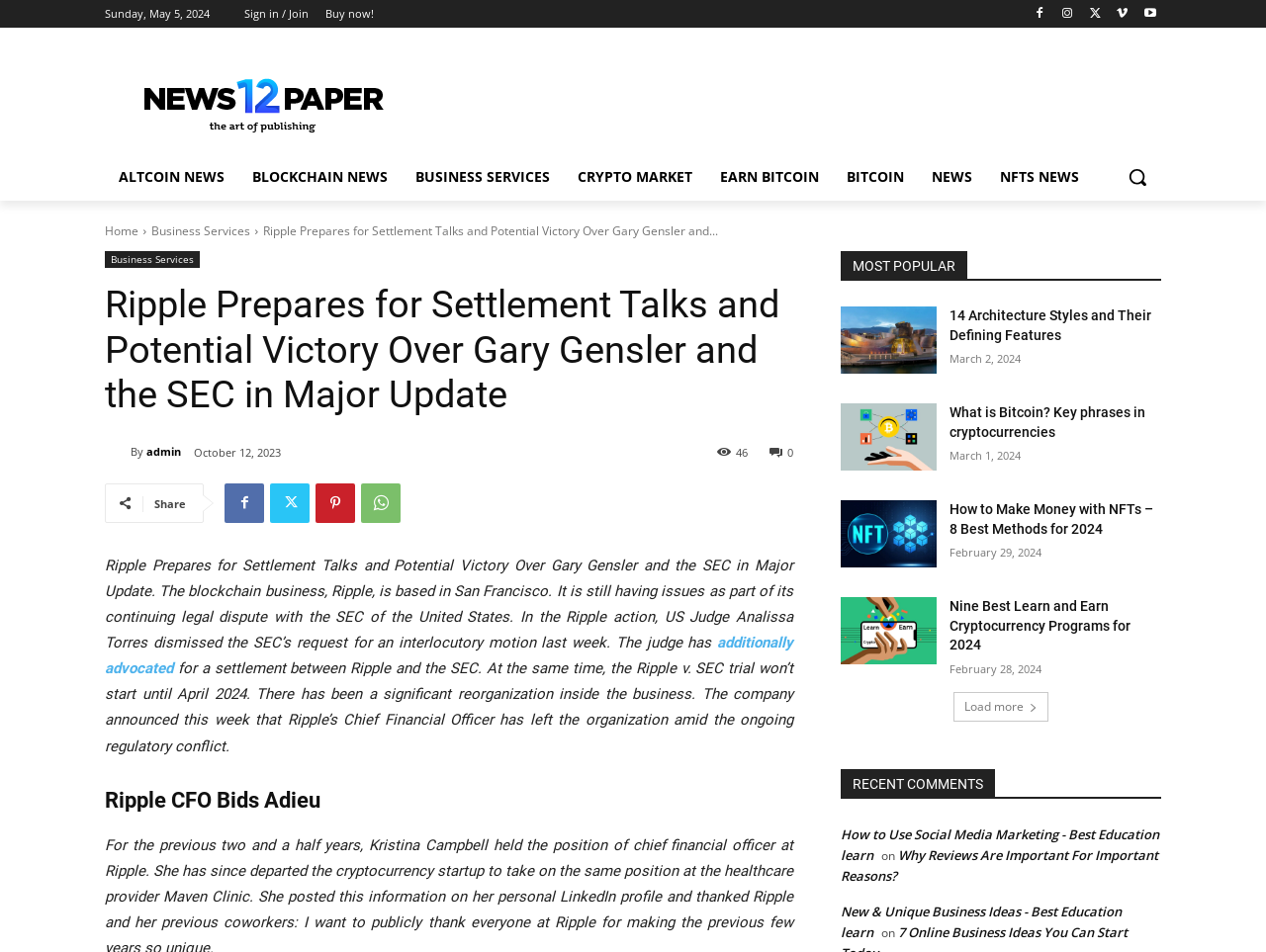Provide the bounding box coordinates of the UI element that matches the description: "parent_node: By title="admin"".

[0.083, 0.464, 0.103, 0.485]